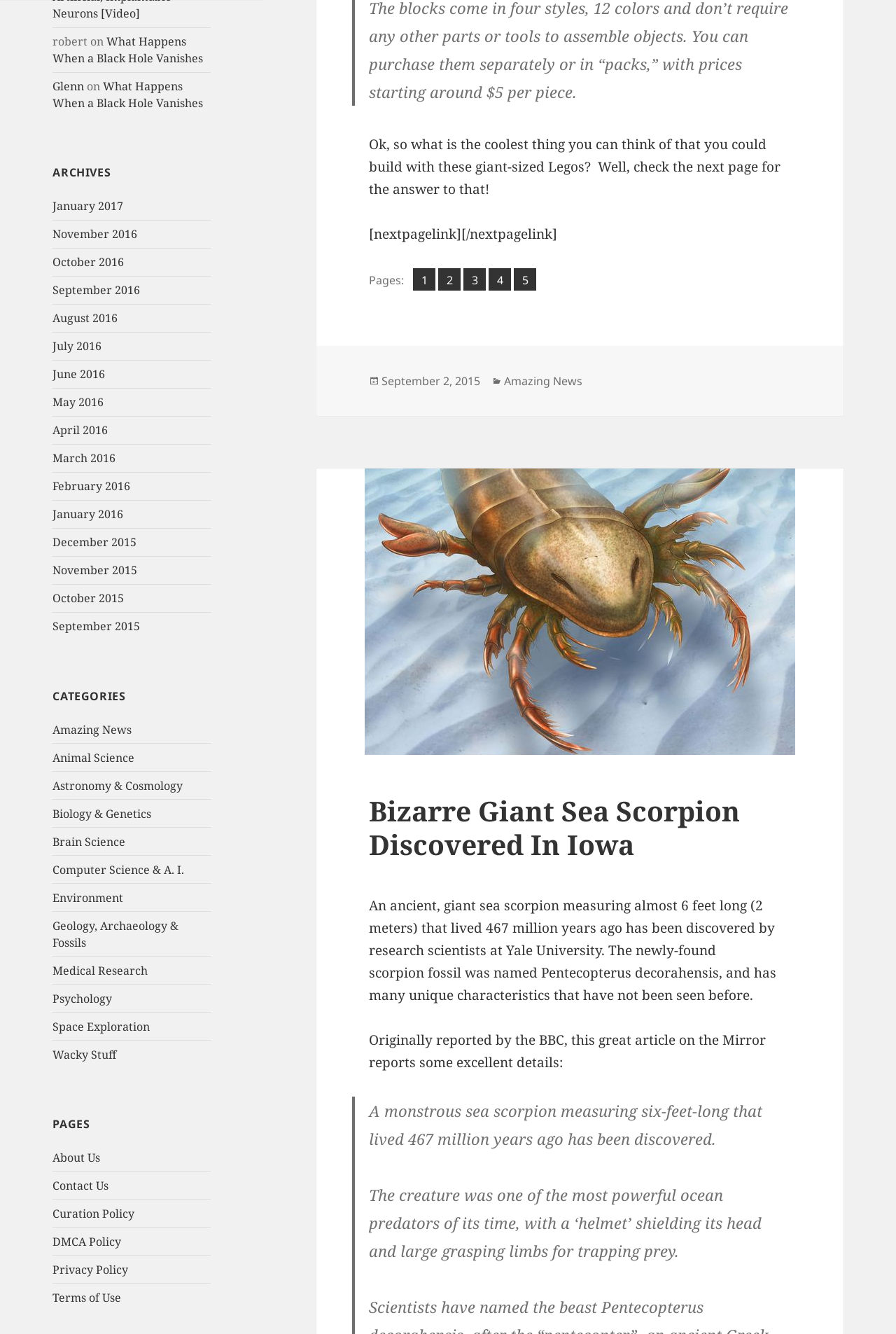Show the bounding box coordinates for the element that needs to be clicked to execute the following instruction: "Go to 'Page 2'". Provide the coordinates in the form of four float numbers between 0 and 1, i.e., [left, top, right, bottom].

[0.489, 0.201, 0.514, 0.218]